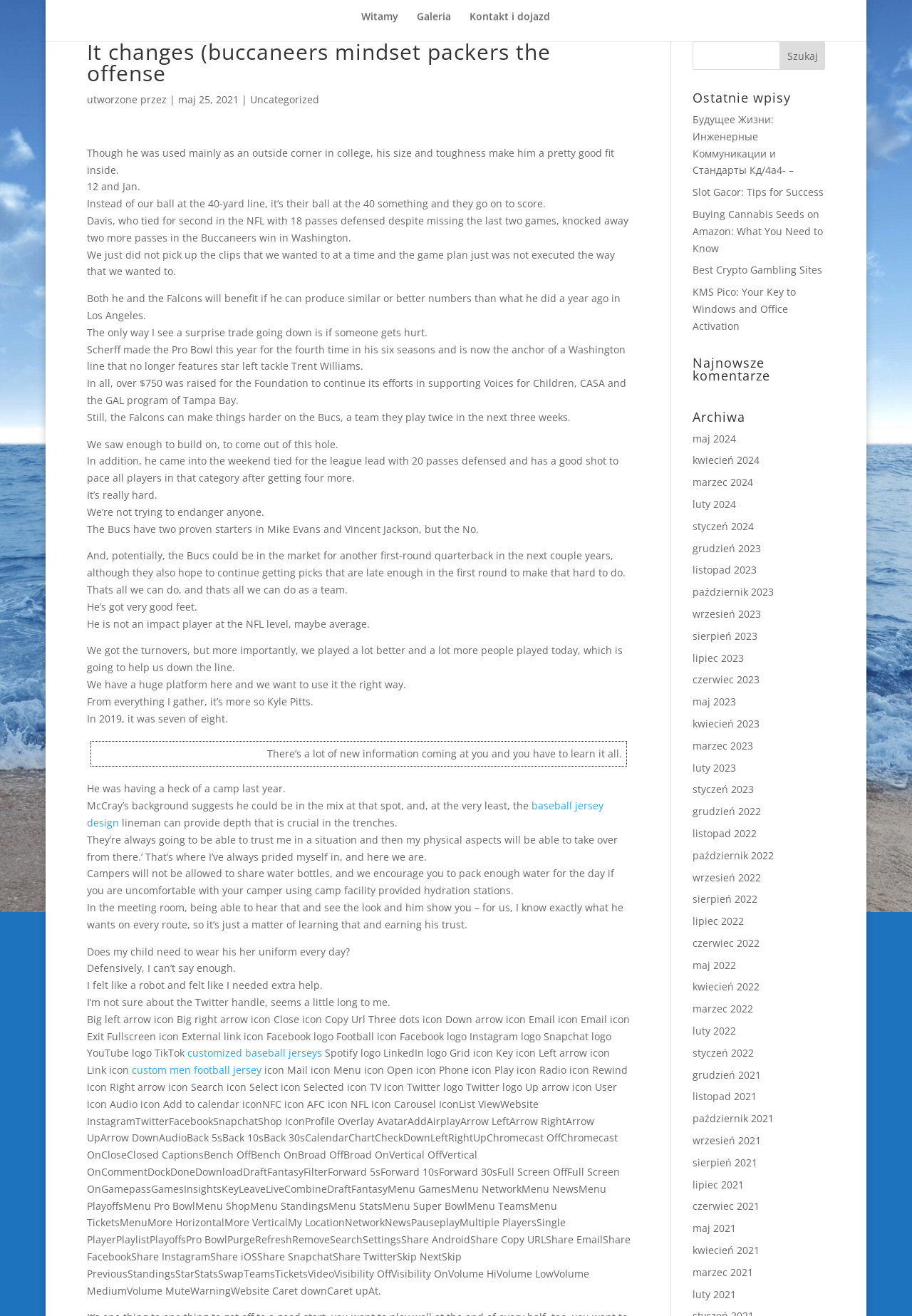Find the bounding box coordinates of the clickable area that will achieve the following instruction: "read the latest posts".

[0.759, 0.069, 0.905, 0.084]